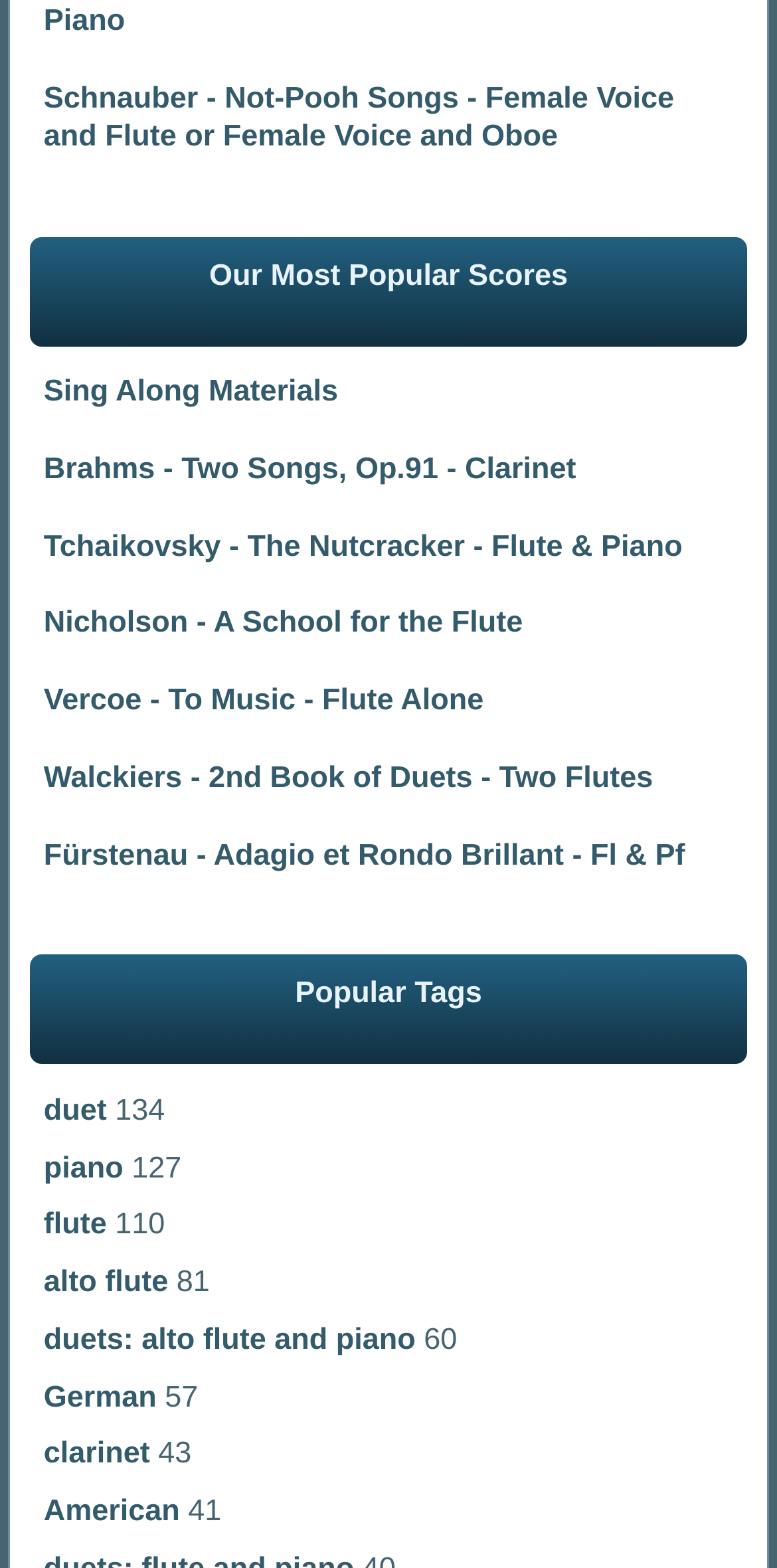How many links are there under 'Our Most Popular Scores'?
Examine the webpage screenshot and provide an in-depth answer to the question.

I counted the number of links under the heading 'Our Most Popular Scores' and found 6 links, including 'Schnauber - Not-Pooh Songs - Female Voice and Flute or Female Voice and Oboe', 'Brahms - Two Songs, Op.91 - Clarinet', 'Tchaikovsky - The Nutcracker - Flute & Piano', 'Nicholson - A School for the Flute', 'Vercoe - To Music - Flute Alone', and 'Fürstenau - Adagio et Rondo Brillant - Fl & Pf'.